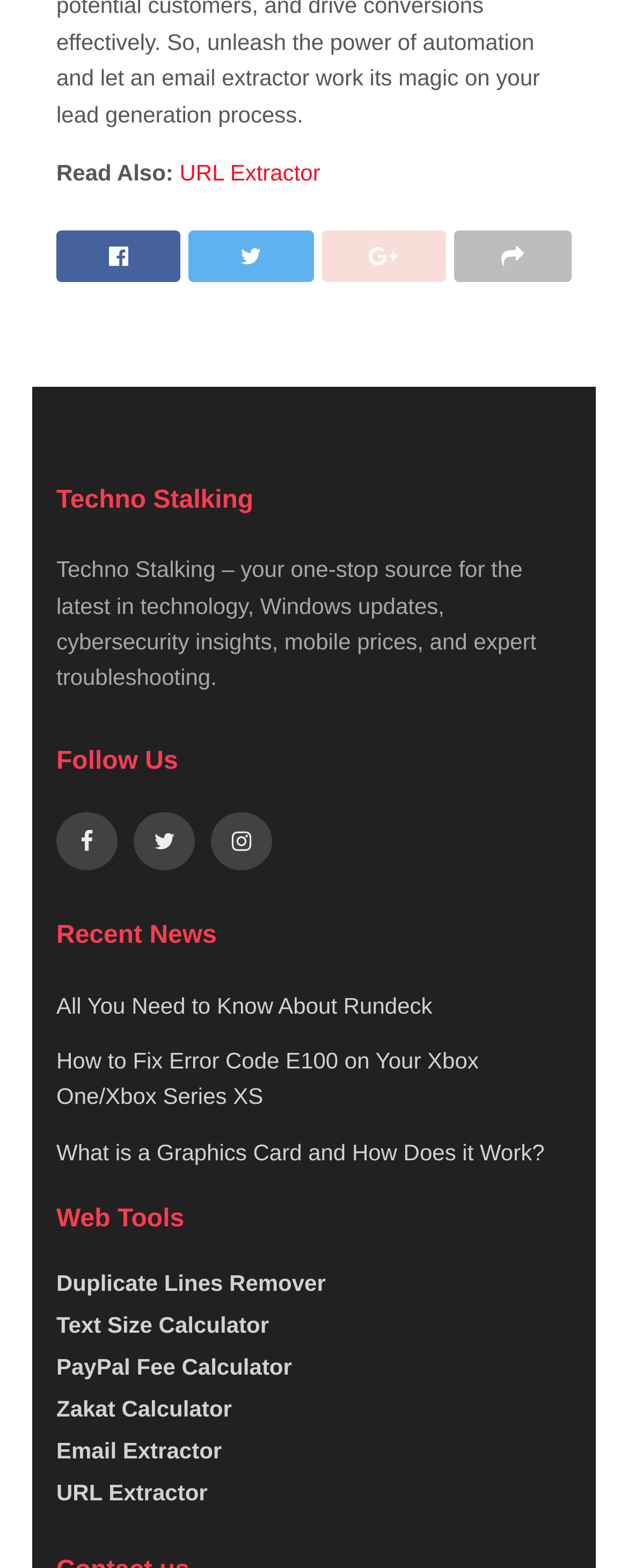Determine the bounding box coordinates of the target area to click to execute the following instruction: "Explore Business news."

None